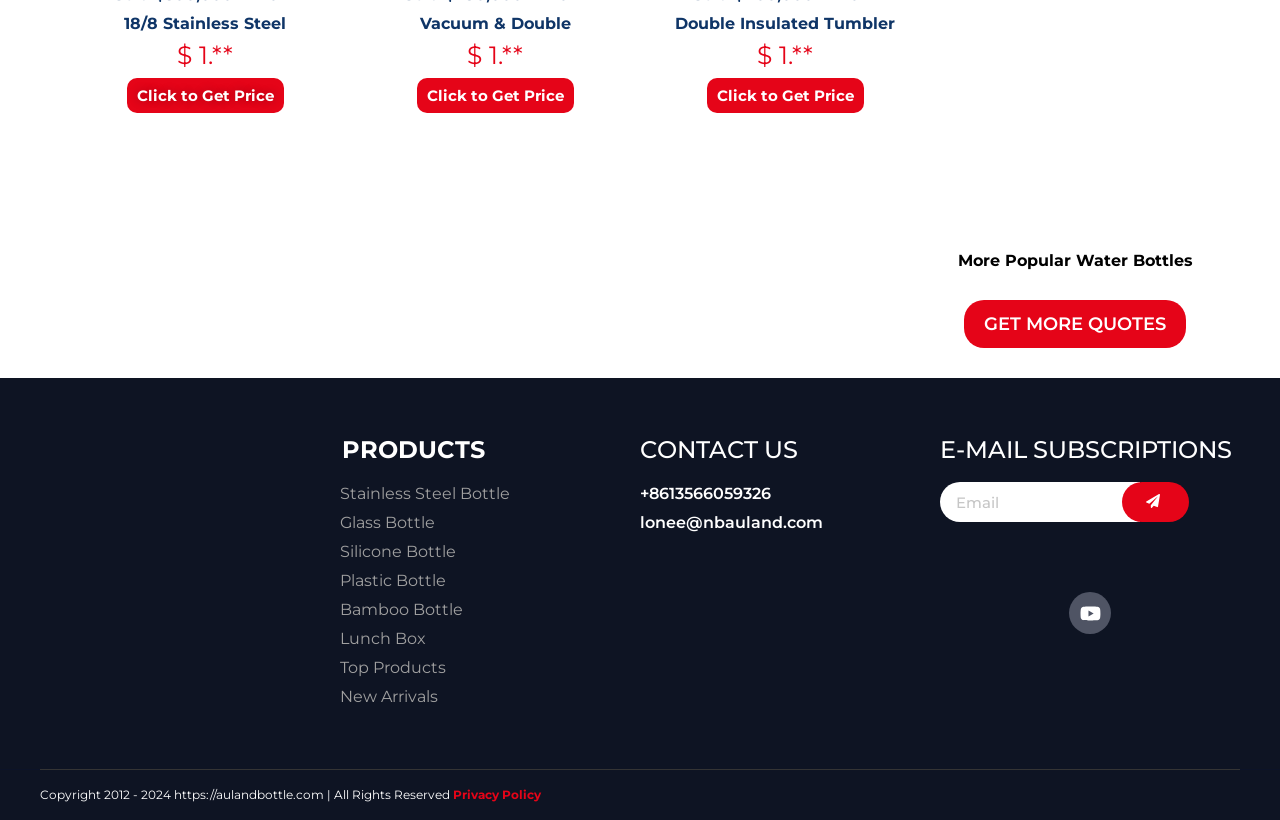Please identify the bounding box coordinates of the clickable area that will allow you to execute the instruction: "Subscribe to E-MAIL".

[0.877, 0.588, 0.929, 0.637]